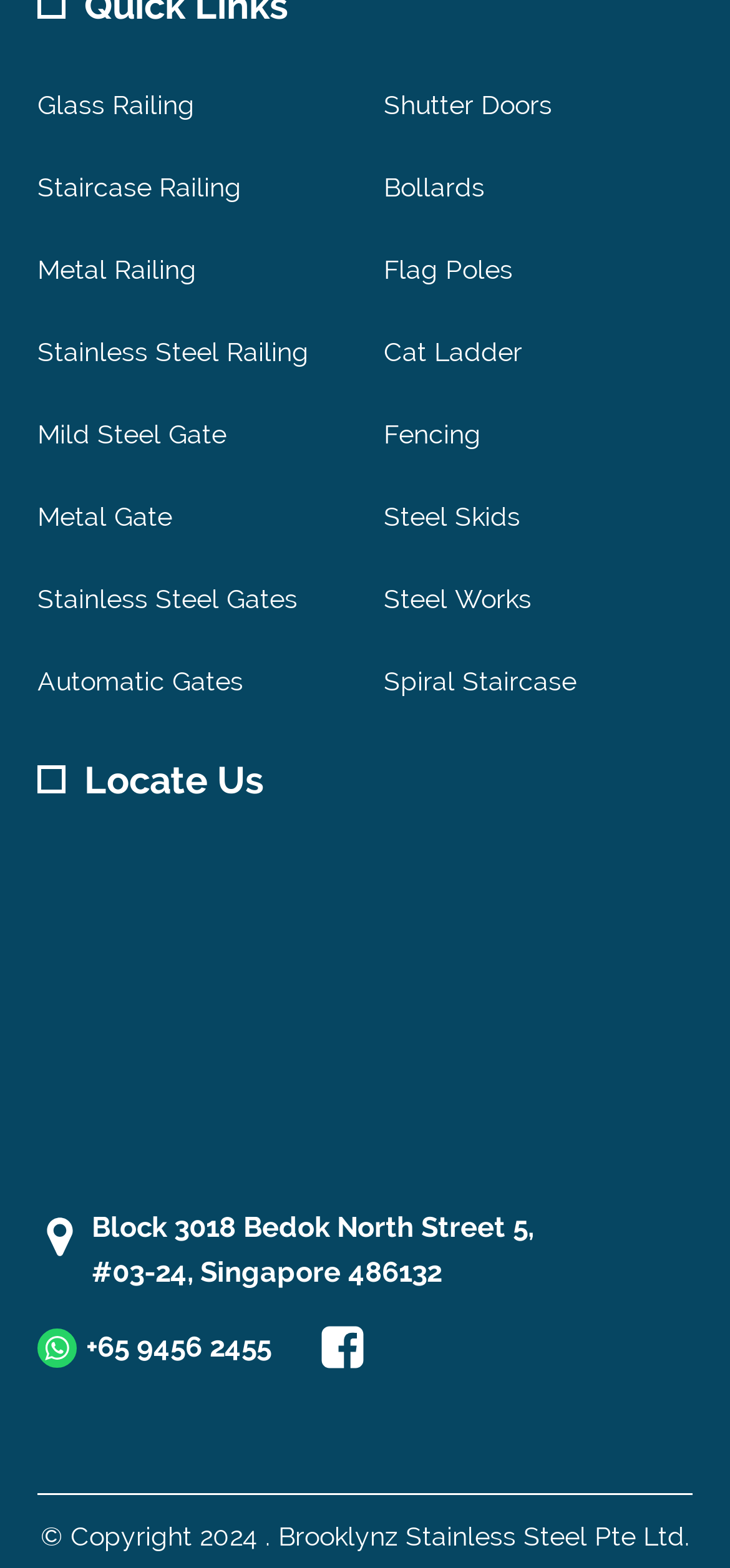What social media platform is mentioned on the webpage?
Provide a short answer using one word or a brief phrase based on the image.

Facebook